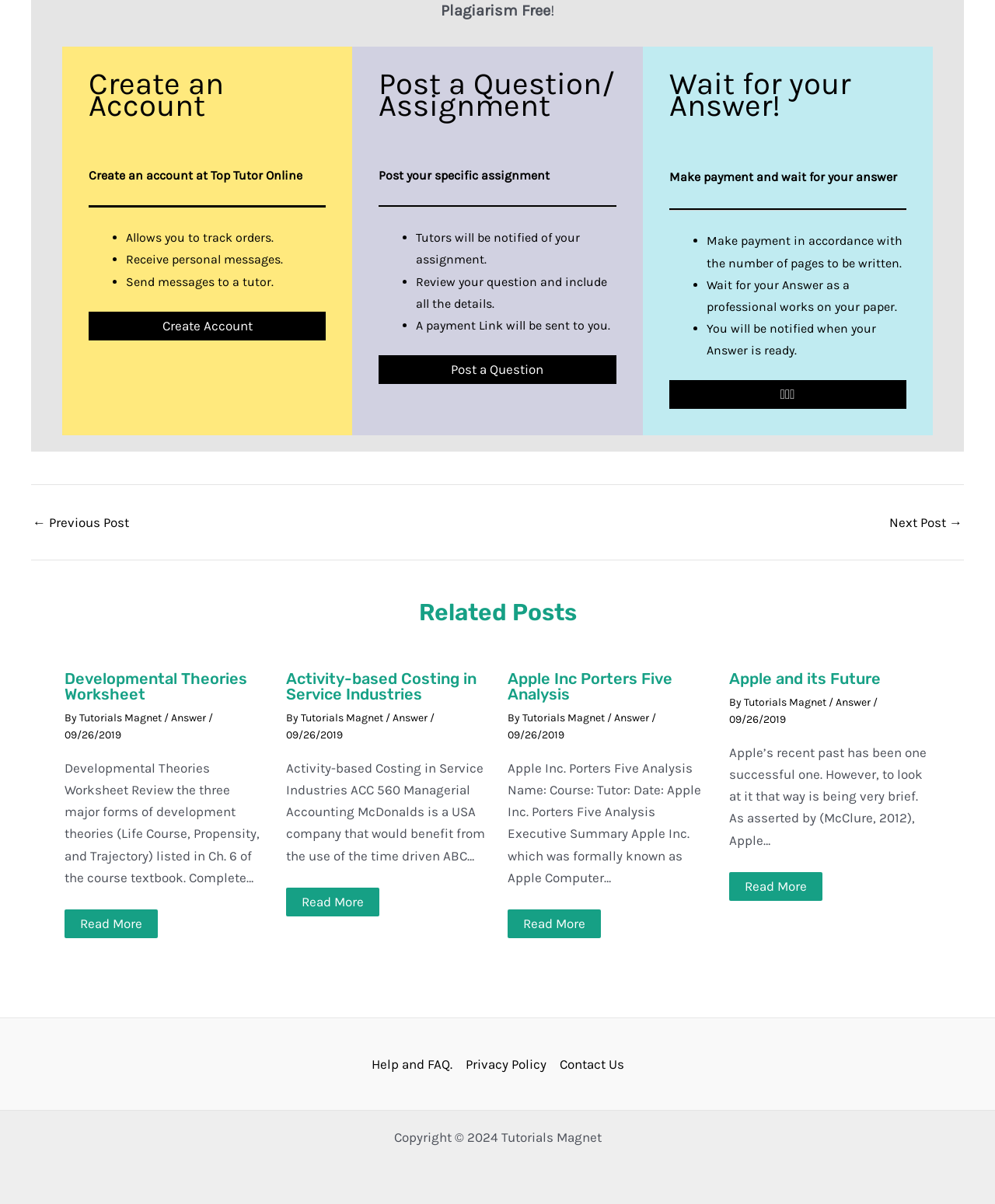Please specify the bounding box coordinates for the clickable region that will help you carry out the instruction: "Check Apple Inc Porters Five Analysis".

[0.51, 0.755, 0.604, 0.779]